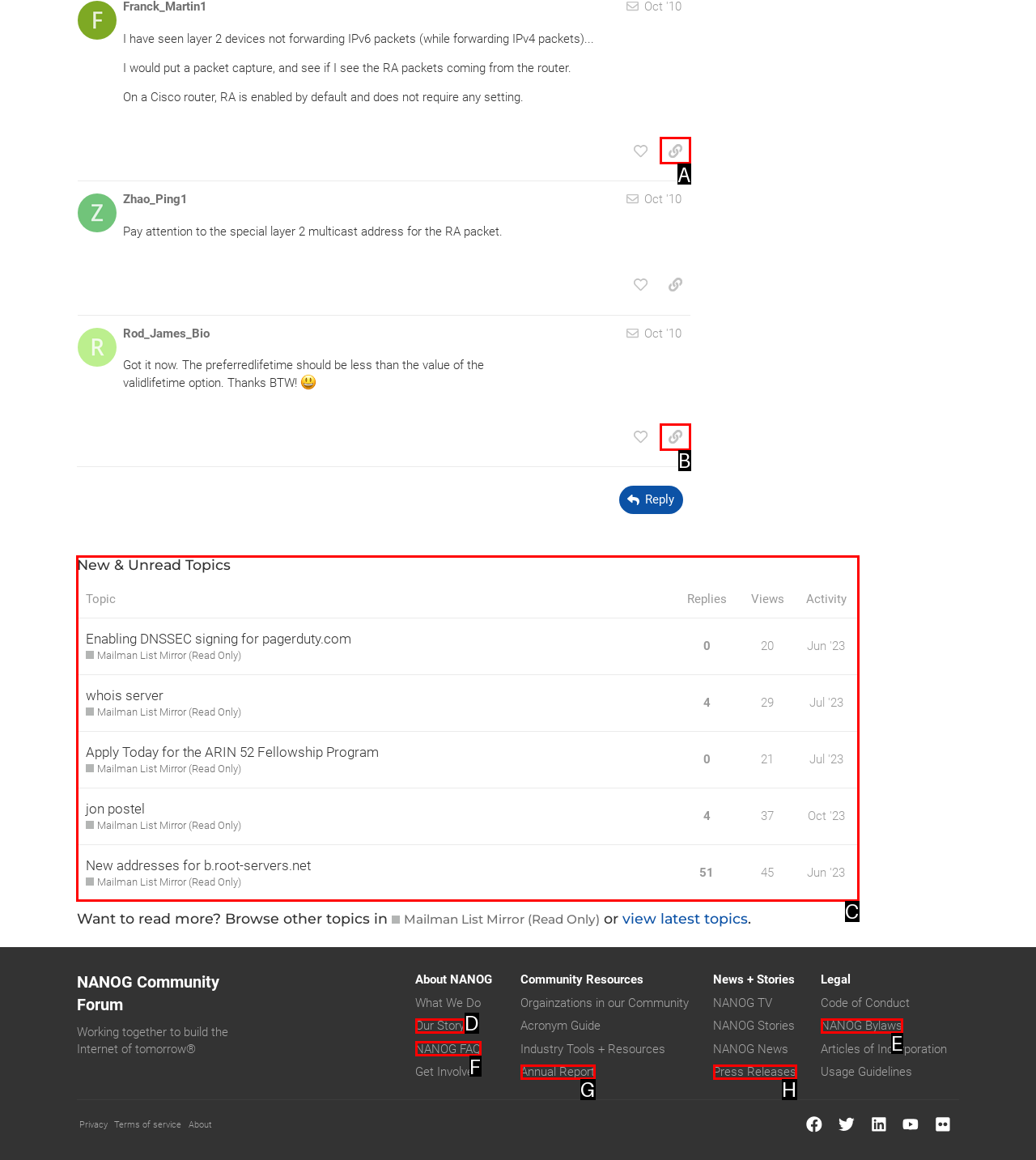Choose the letter of the option that needs to be clicked to perform the task: View new and unread topics. Answer with the letter.

C